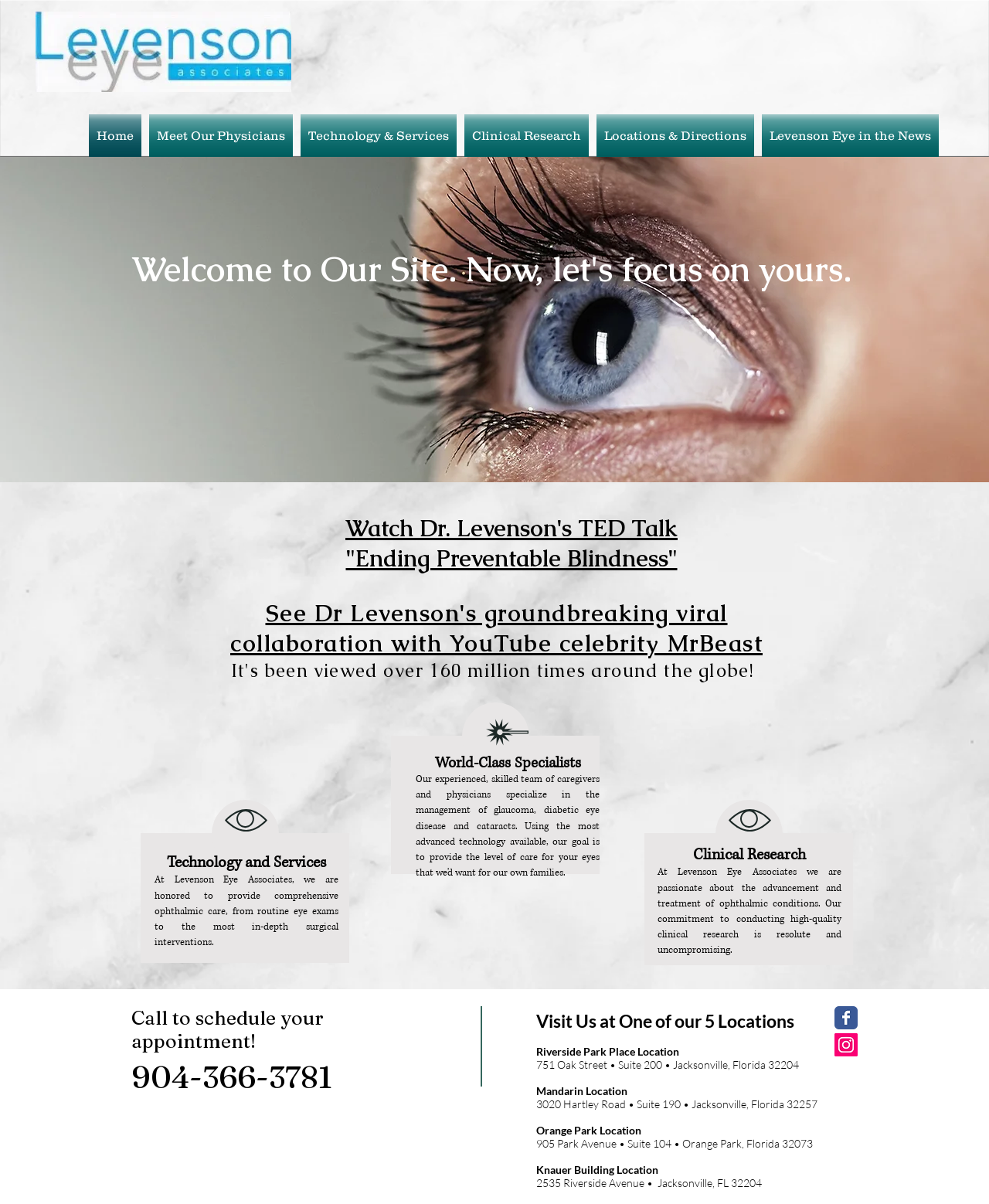Reply to the question with a single word or phrase:
What type of medical care does Levenson Eye Associates provide?

Ophthalmic care